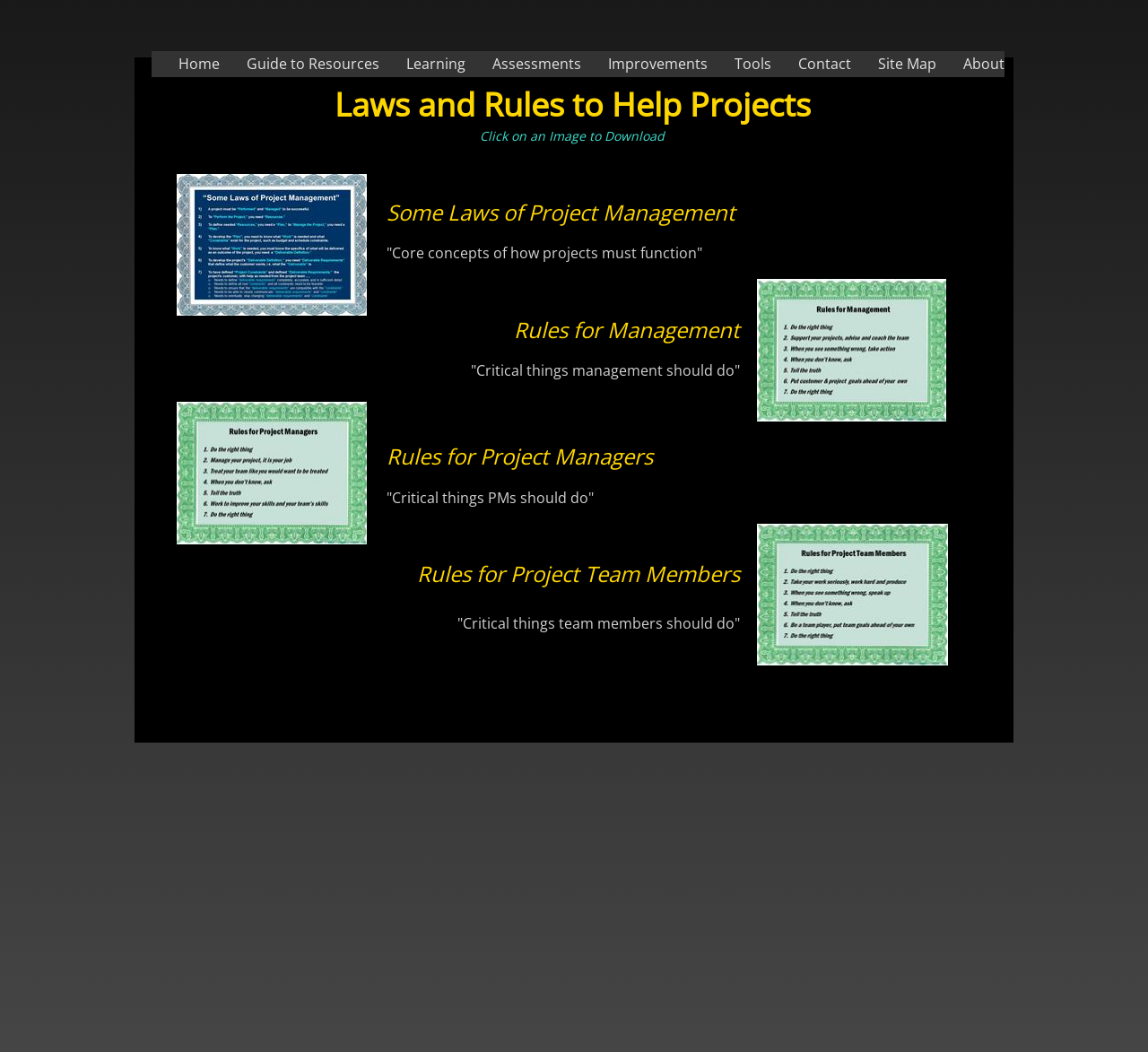How many images are on this webpage?
Based on the visual content, answer with a single word or a brief phrase.

4